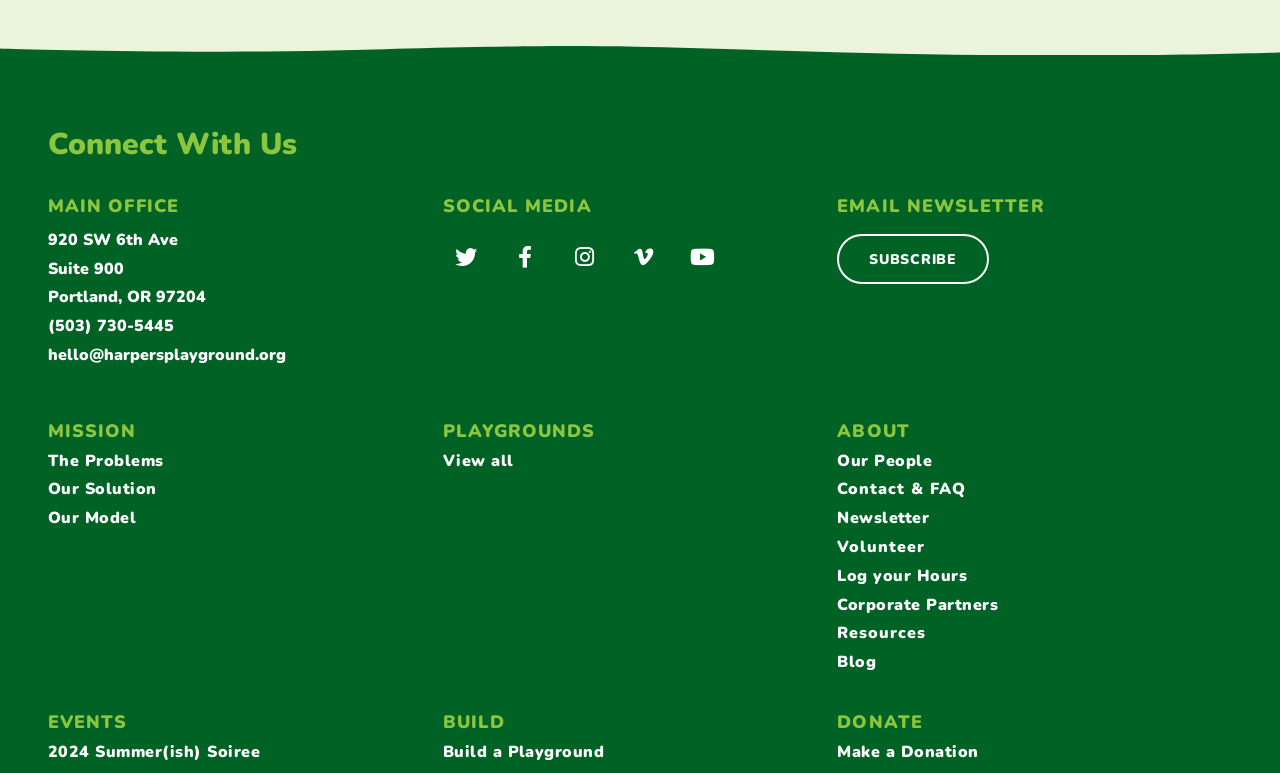Locate the bounding box coordinates of the clickable area needed to fulfill the instruction: "View all playgrounds".

[0.346, 0.582, 0.401, 0.61]